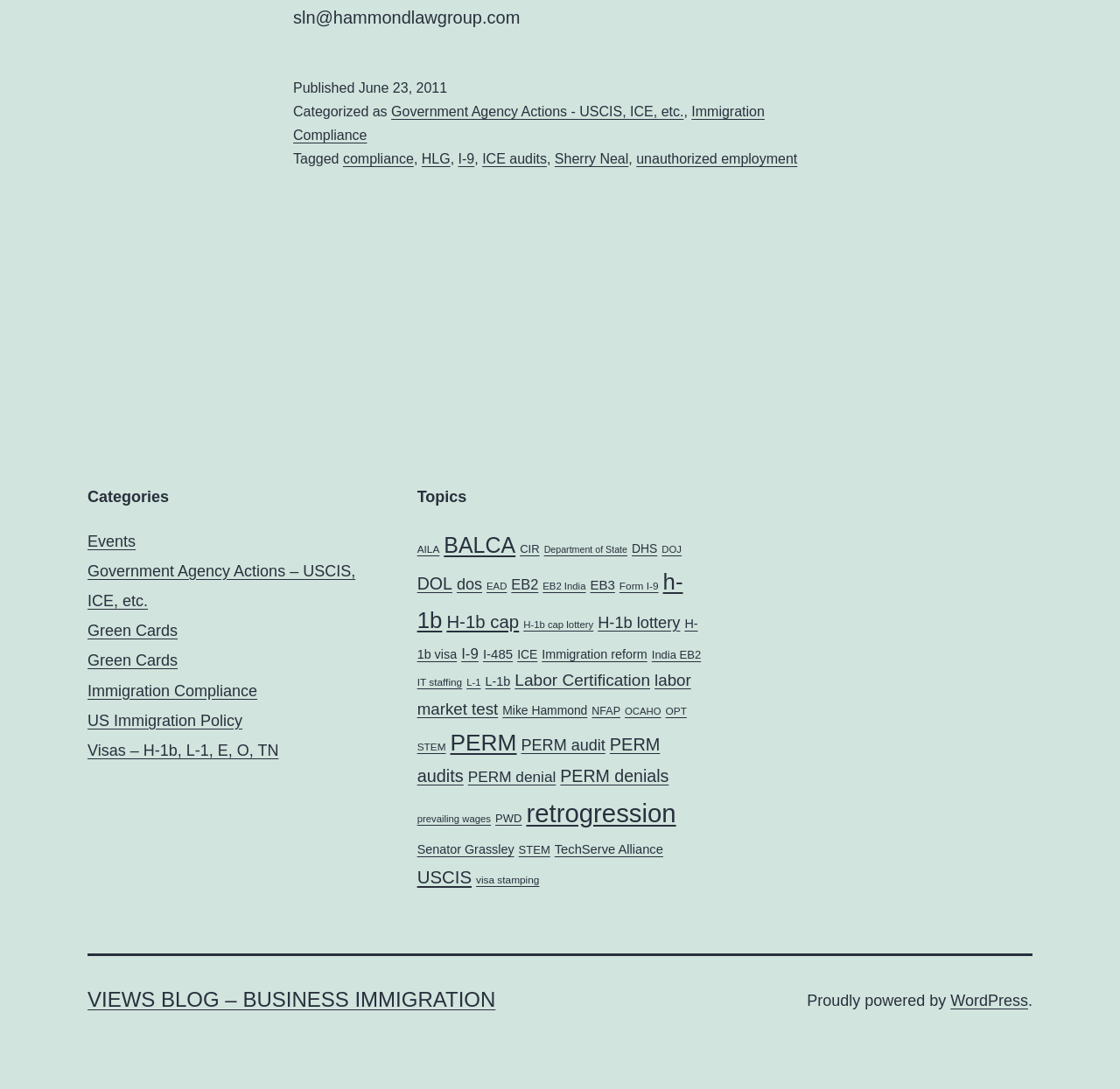Identify the bounding box coordinates for the UI element described as follows: Department of State. Use the format (top-left x, top-left y, bottom-right x, bottom-right y) and ensure all values are floating point numbers between 0 and 1.

[0.486, 0.499, 0.56, 0.509]